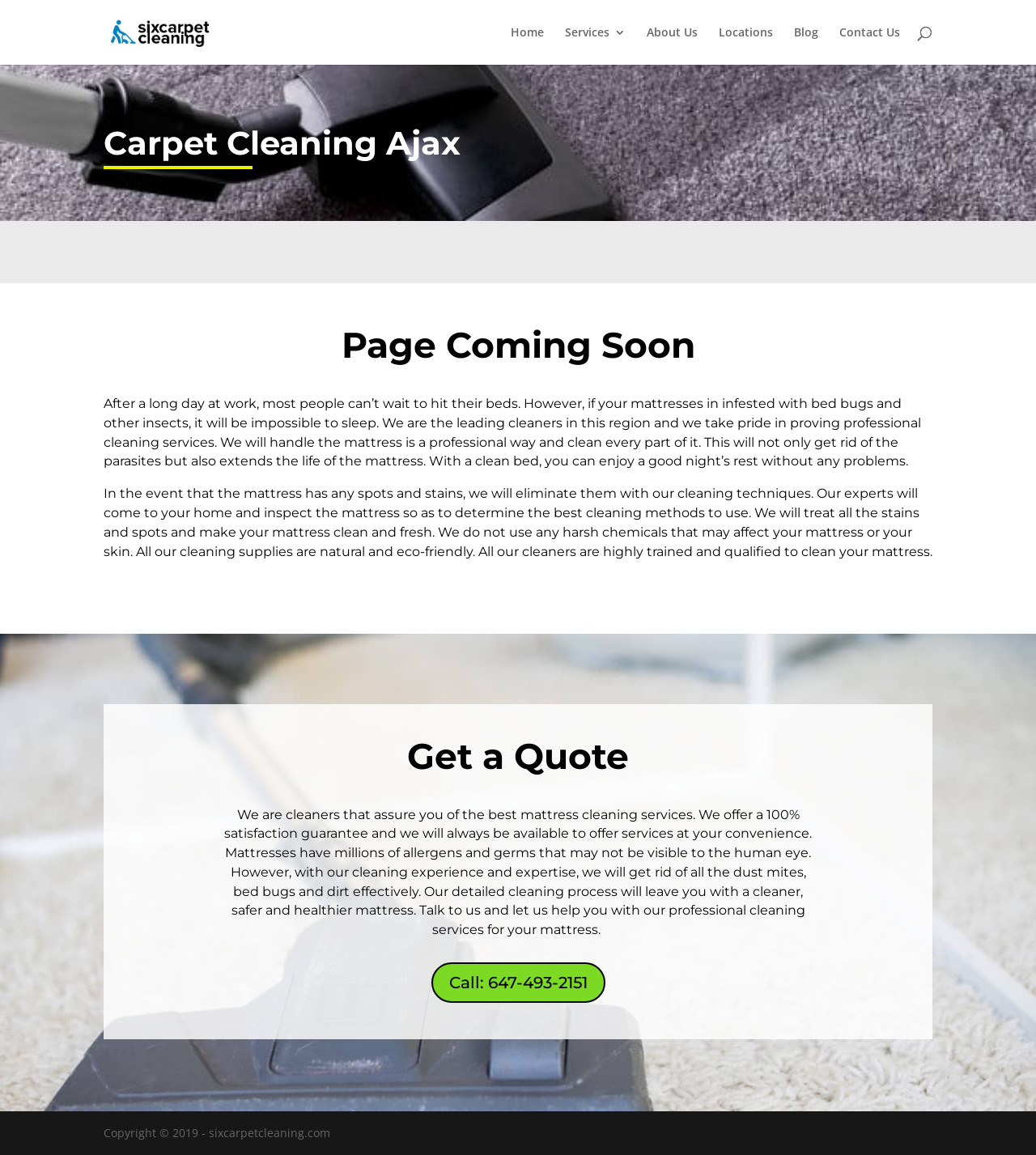Determine the bounding box coordinates for the region that must be clicked to execute the following instruction: "Read the blog".

[0.766, 0.023, 0.79, 0.056]